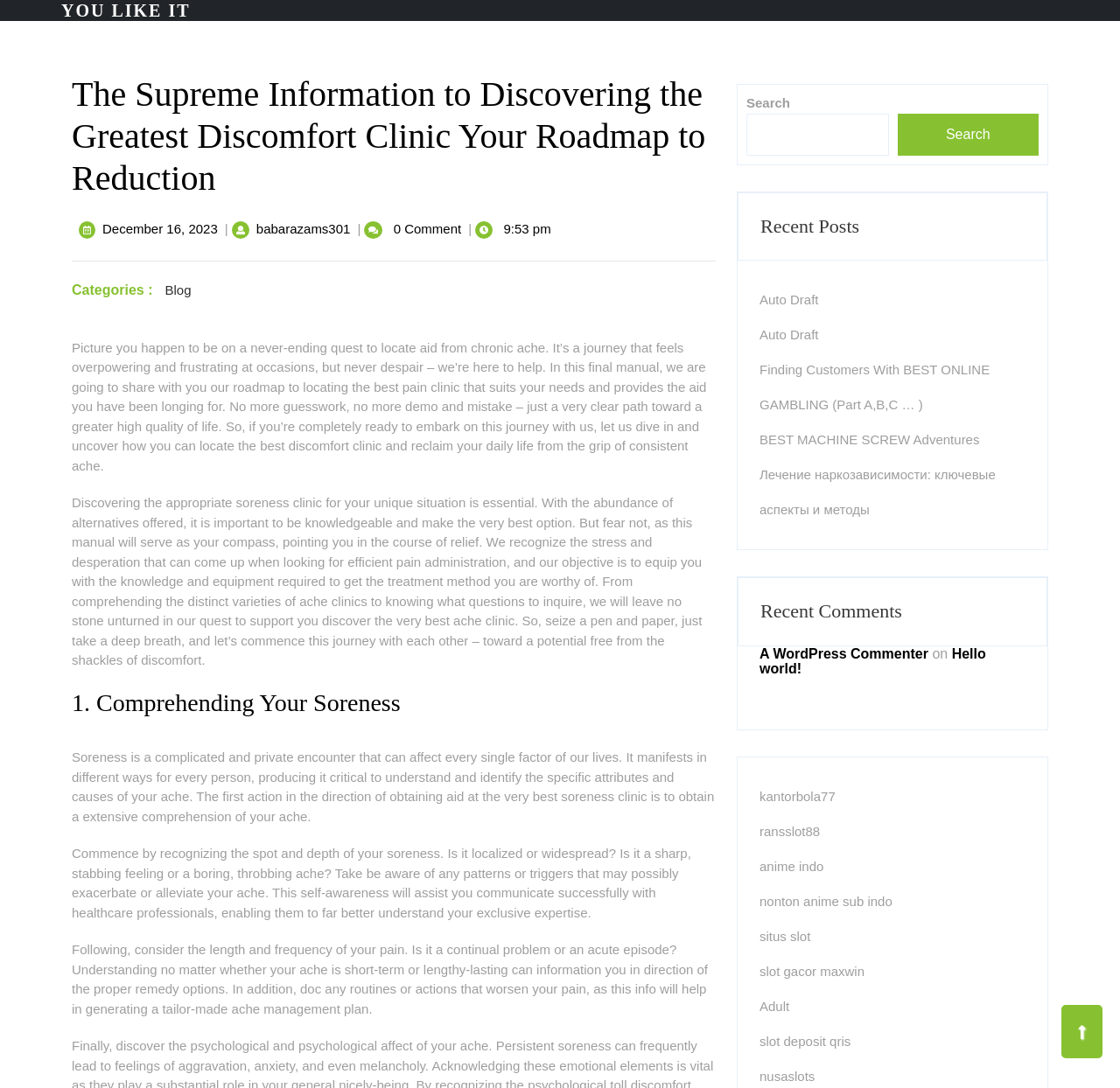Predict the bounding box coordinates for the UI element described as: "BEST MACHINE SCREW Adventures". The coordinates should be four float numbers between 0 and 1, presented as [left, top, right, bottom].

[0.678, 0.397, 0.875, 0.411]